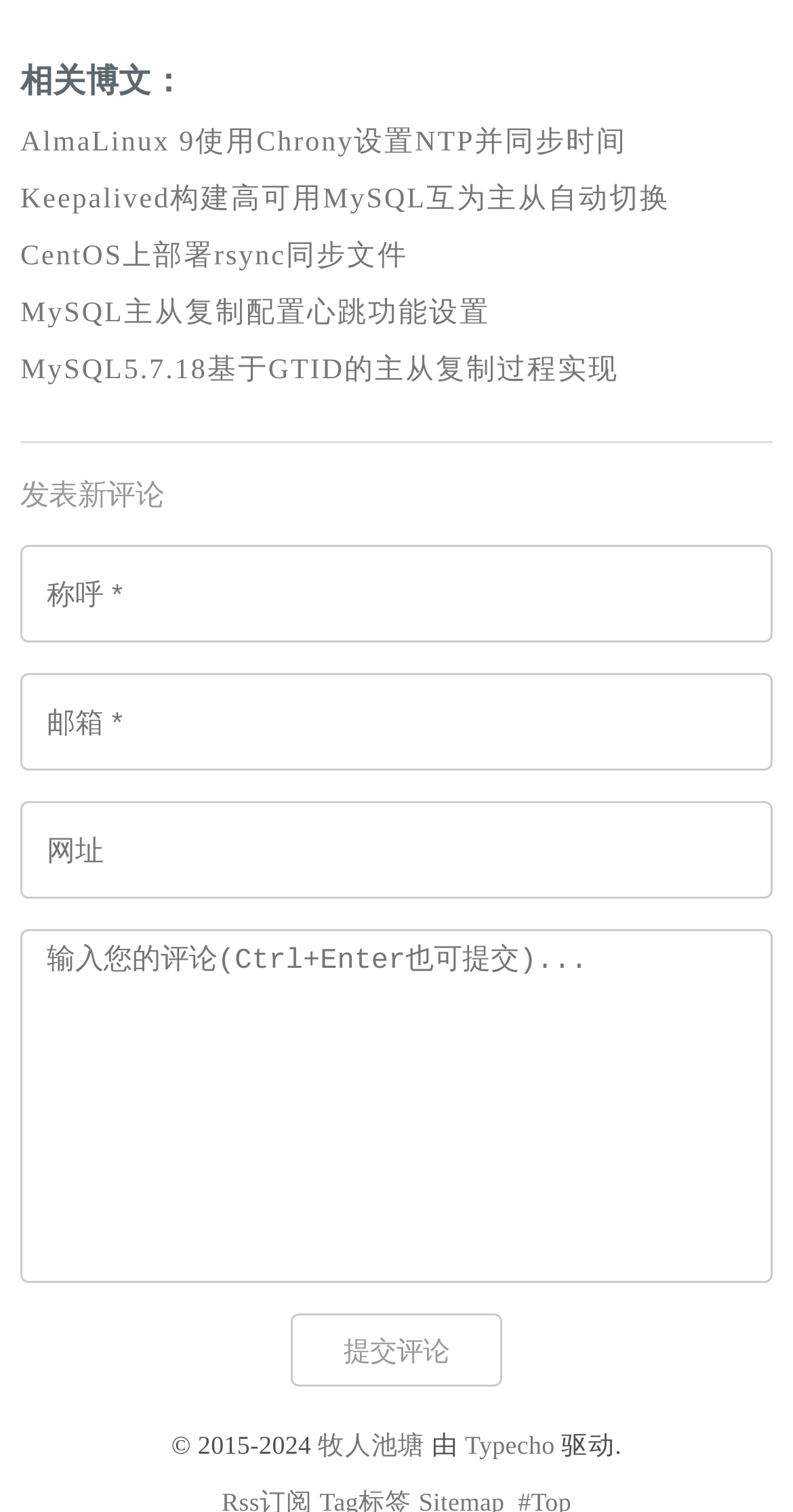What is the name of the blogging platform?
Please give a detailed and elaborate explanation in response to the question.

I looked at the footer section and found a link 'Typecho' which is likely to be the name of the blogging platform used by this website.